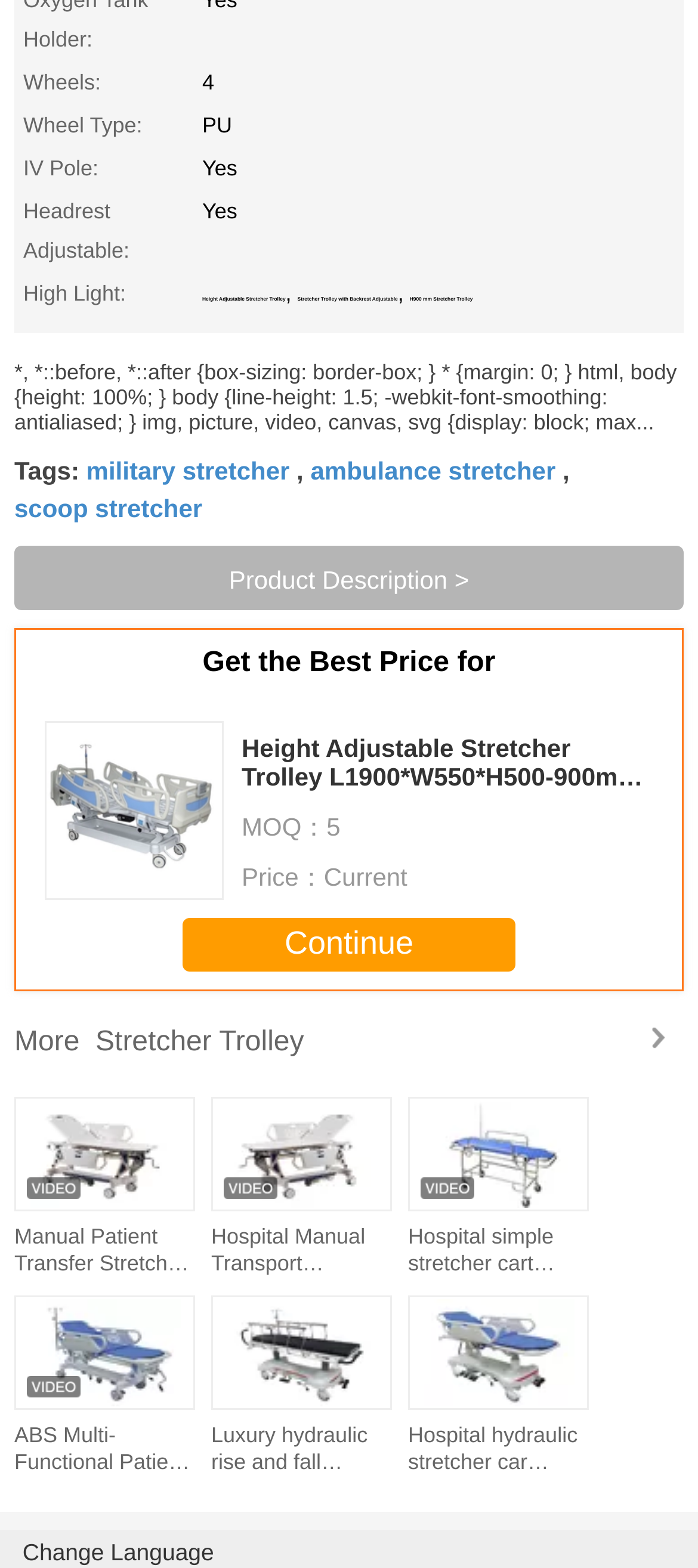What is the price of the stretcher trolley with backrest adjustable?
Using the image, answer in one word or phrase.

Not specified